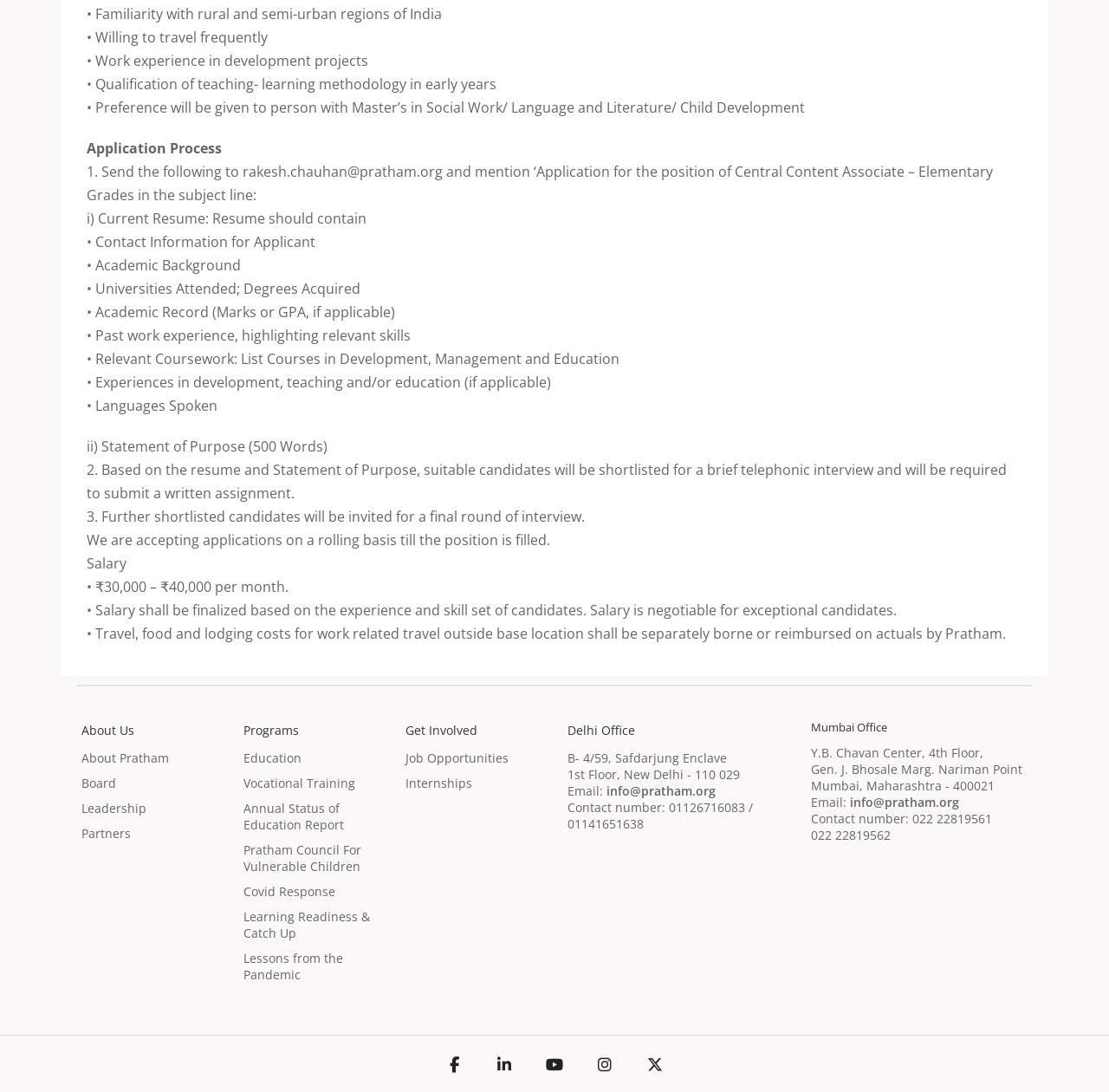How many offices of Pratham are mentioned on the webpage?
With the help of the image, please provide a detailed response to the question.

The webpage mentions two offices of Pratham, one in Delhi and one in Mumbai, with their addresses and contact details.